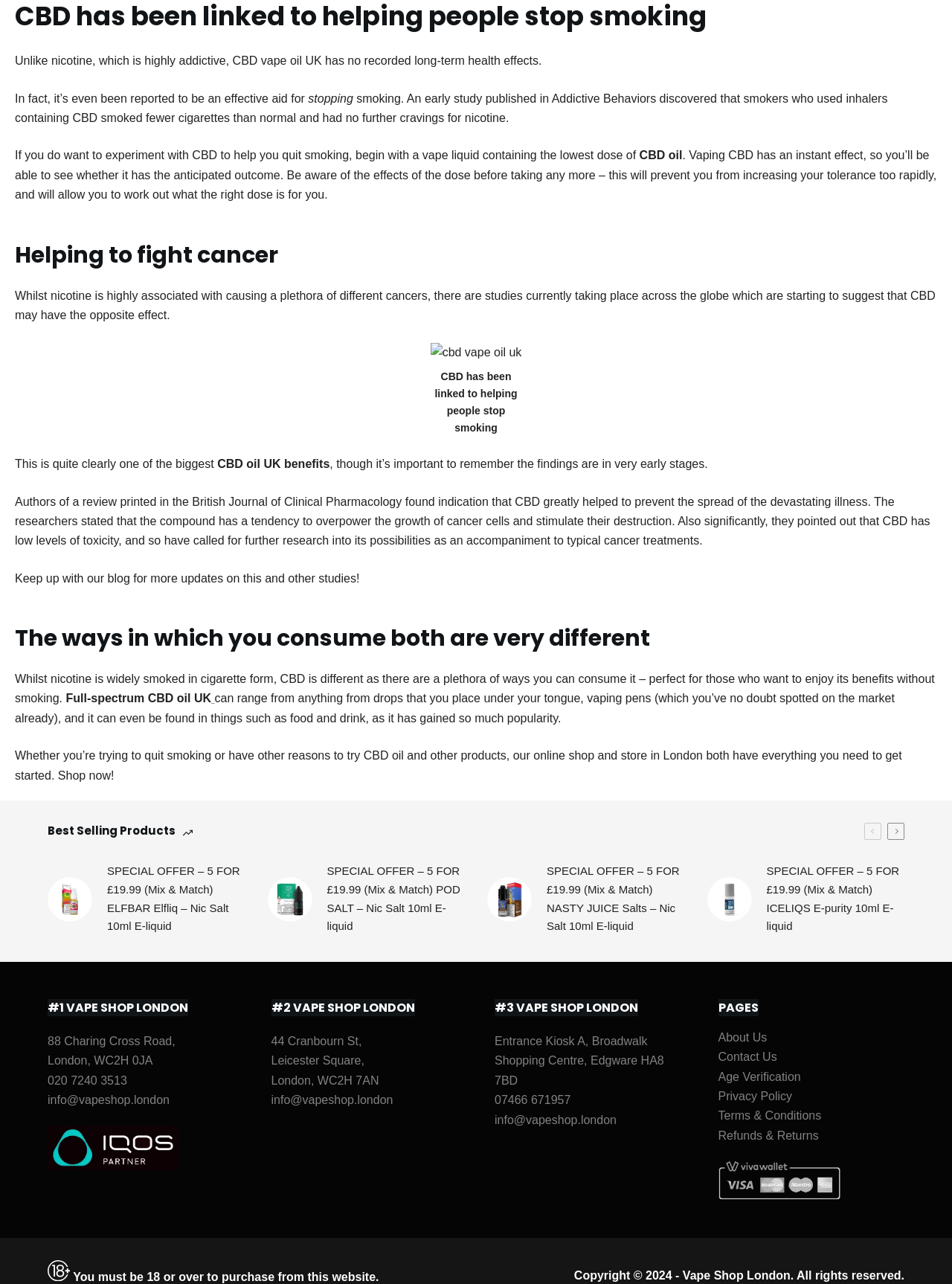Using the details in the image, give a detailed response to the question below:
How can CBD be consumed?

The webpage mentions that CBD can be consumed in various ways, including vaping pens, drops under the tongue, food, and drink, offering a range of options for those who want to try CBD oil and other products.